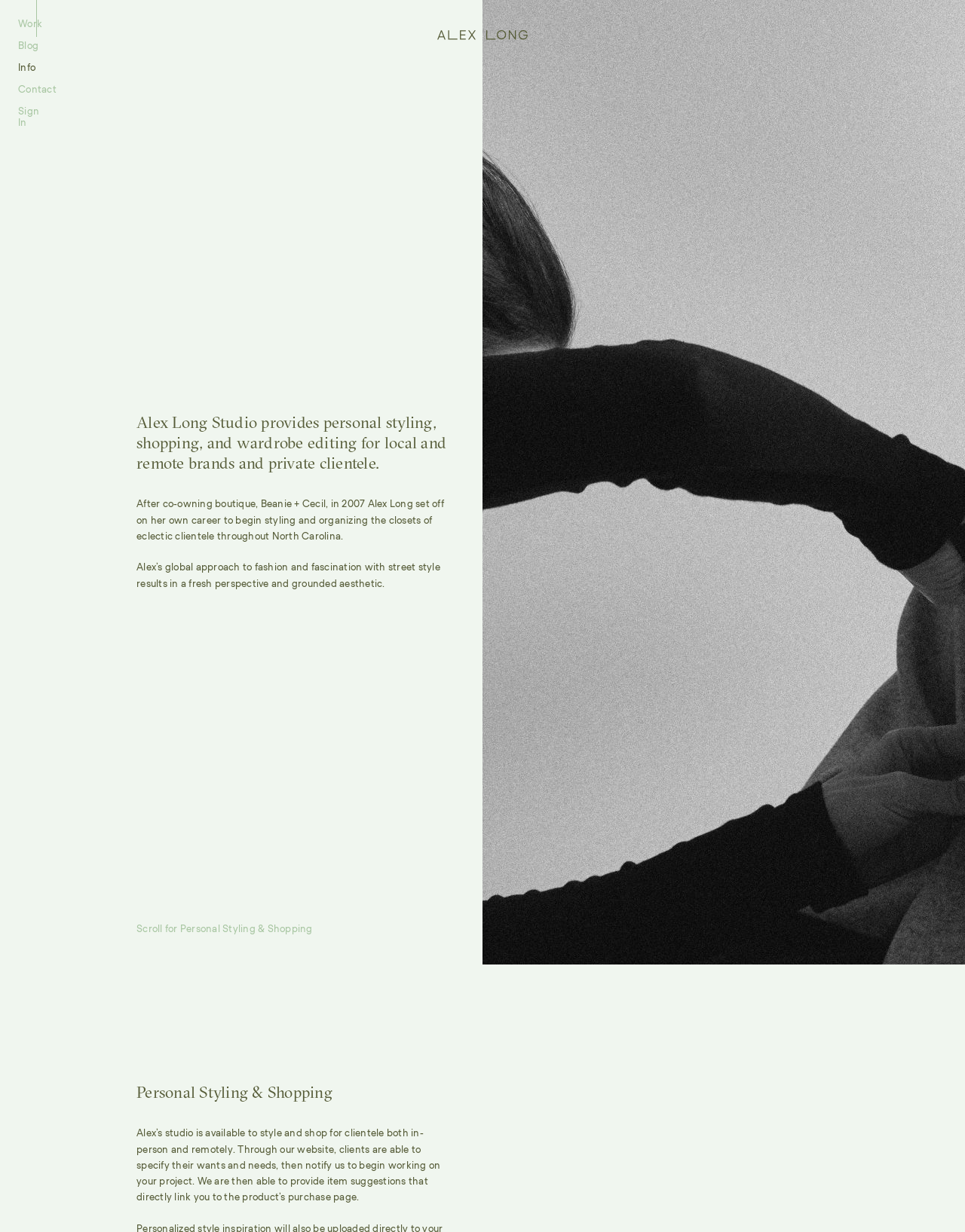Please answer the following question using a single word or phrase: 
How many services does Alex Long Studio offer?

Three